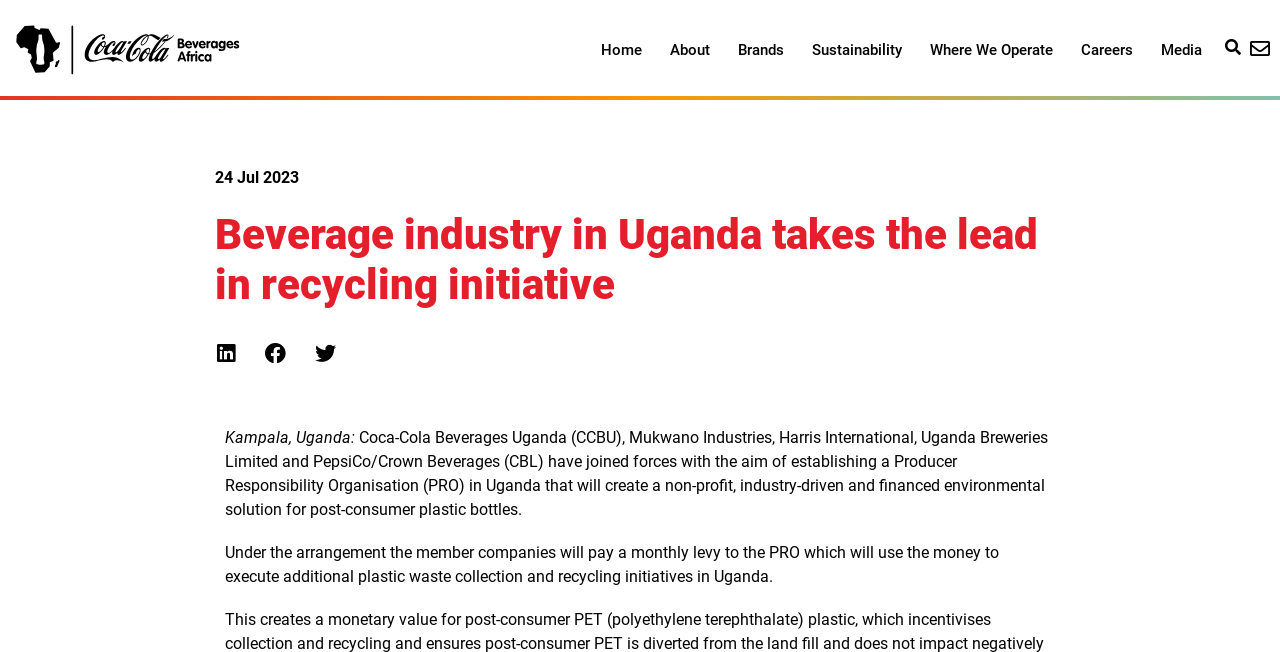Answer the question below in one word or phrase:
What is the date of the article?

24 Jul 2023